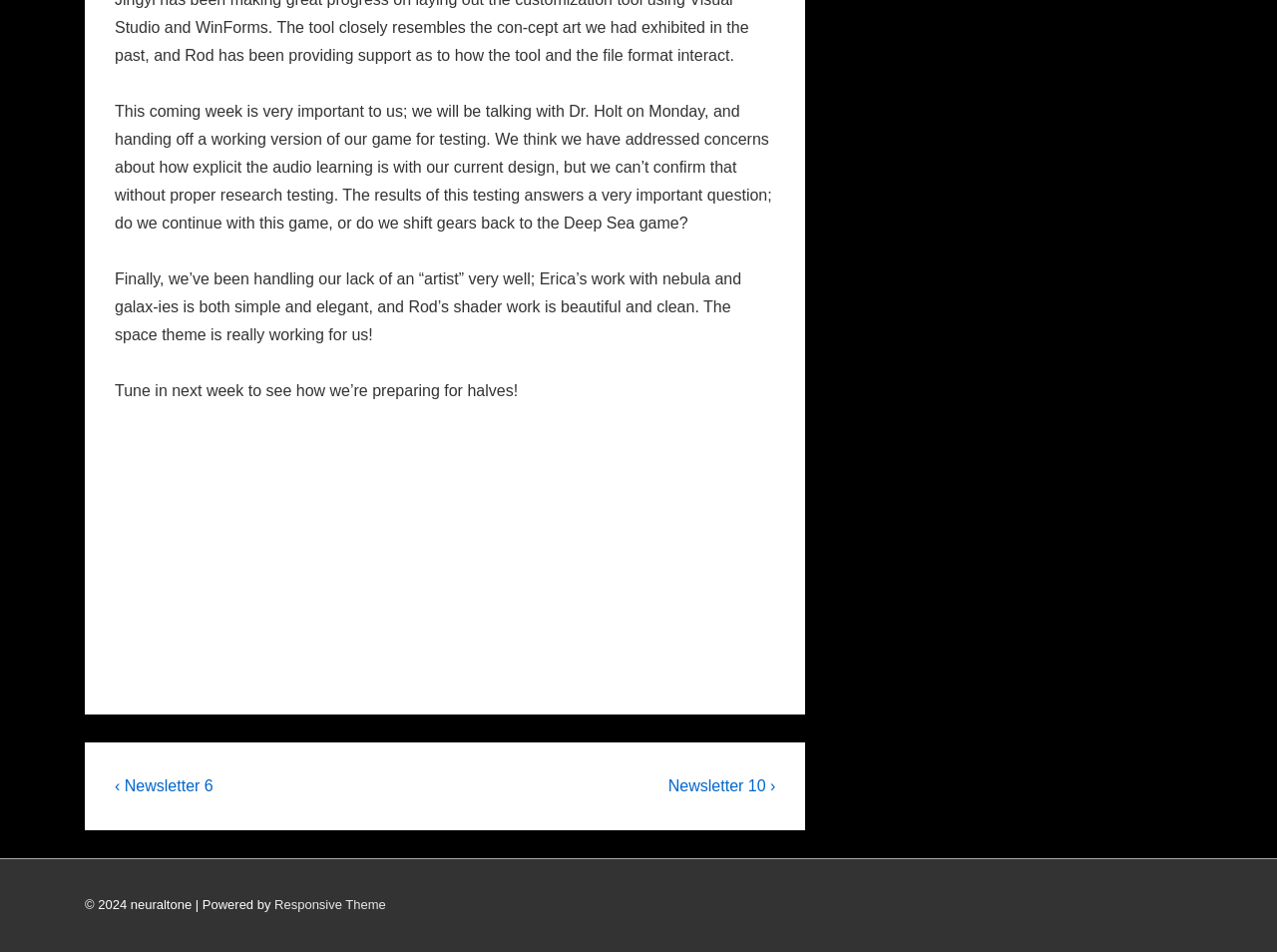Given the content of the image, can you provide a detailed answer to the question?
What is the purpose of the testing mentioned in the post?

The testing mentioned in the post is to answer a very important question, which is whether to continue with the current game or shift gears back to the Deep Sea game, indicating that the purpose of the testing is to decide on game continuation.